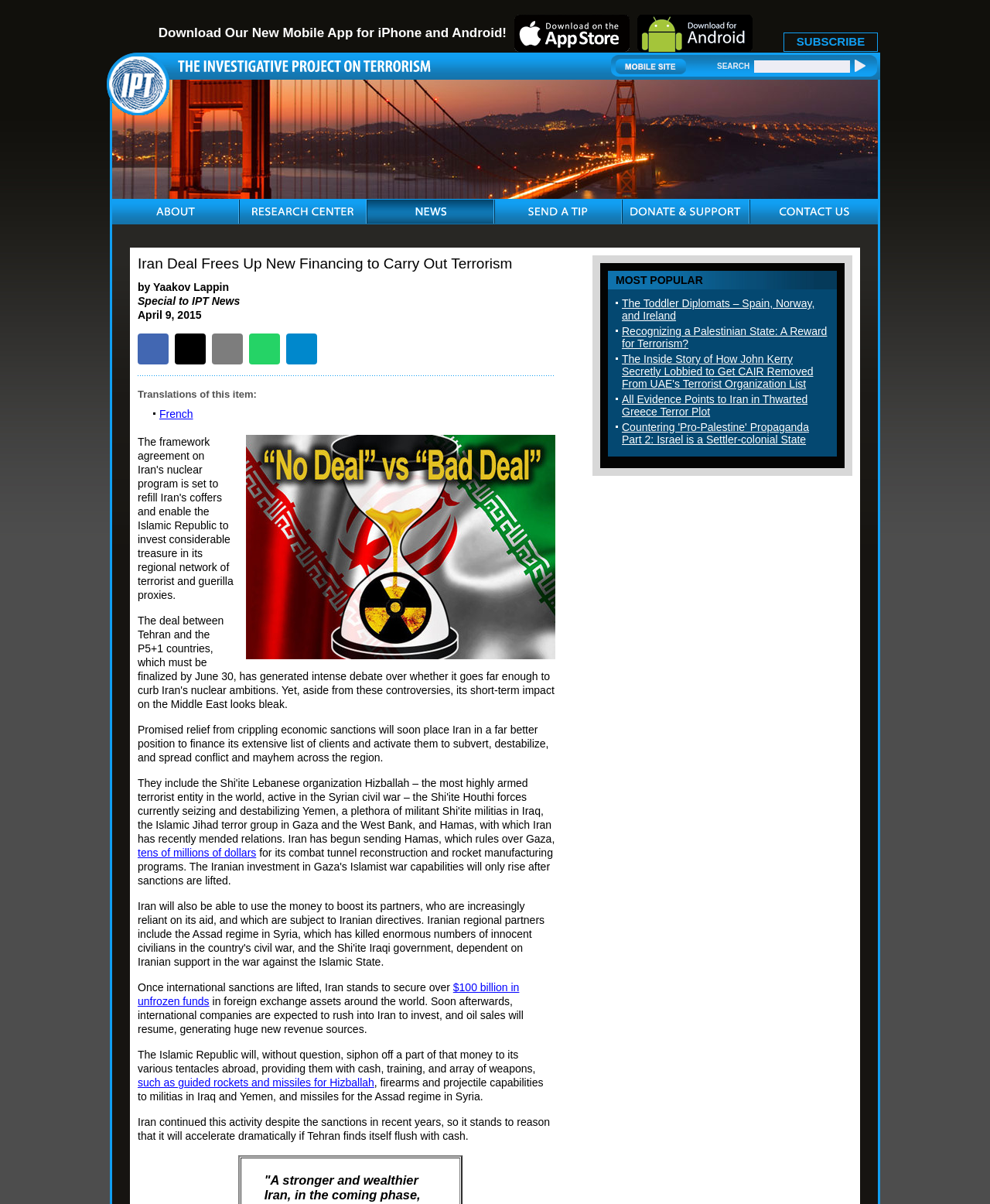Offer a comprehensive description of the webpage’s content and structure.

The webpage is about an article discussing the Iran nuclear deal and its implications on financing terrorism. At the top, there is a navigation bar with links to download mobile apps for iPhone and Android, as well as a "SUBSCRIBE" button. Below this, there is a logo of "The Investigative Project on Terrorism" with a link to the organization's website.

On the left side, there is a search bar and a button to search. Above this, there is a menu with links to "NEWS", "RESEARCH CENTER", "SEND A TIP", "DONATE & SUPPORT", and "CONTACT US". Each of these links has an accompanying image.

The main article is titled "Iran Deal Frees Up New Financing to Carry Out Terrorism" and is written by Yaakov Lappin. The article discusses how the Iran nuclear deal will provide Iran with new financing to support terrorism. There is a table with social media sharing buttons below the title.

The article is divided into several paragraphs, with links to related articles and terms such as "tens of millions of dollars" and "$100 billion in unfrozen funds". There are also images scattered throughout the article, including a large image in the middle of the page.

On the right side, there is a section titled "MOST POPULAR" with links to other articles, including "The Toddler Diplomats – Spain, Norway, and Ireland" and "Recognizing a Palestinian State: A Reward for Terrorism?".